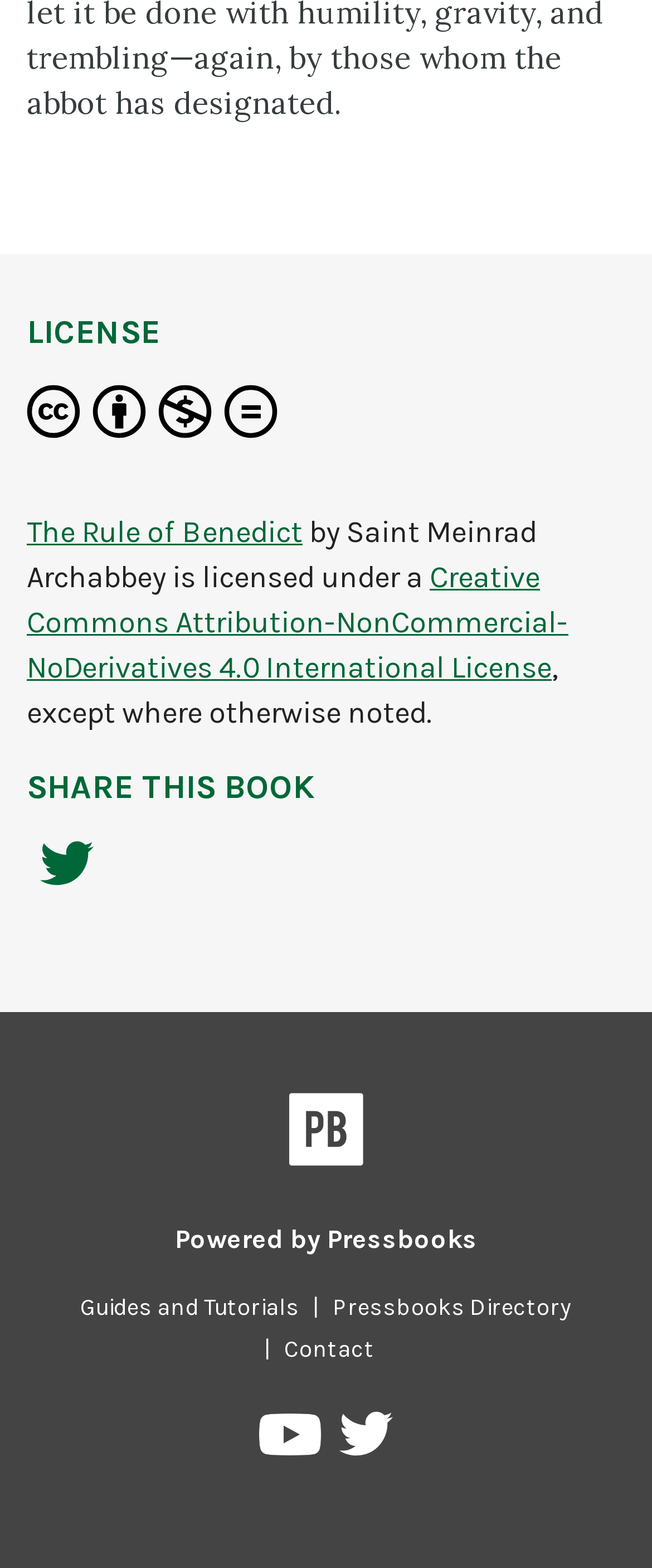Please determine the bounding box coordinates, formatted as (top-left x, top-left y, bottom-right x, bottom-right y), with all values as floating point numbers between 0 and 1. Identify the bounding box of the region described as: Pressbooks Directory

[0.49, 0.824, 0.897, 0.843]